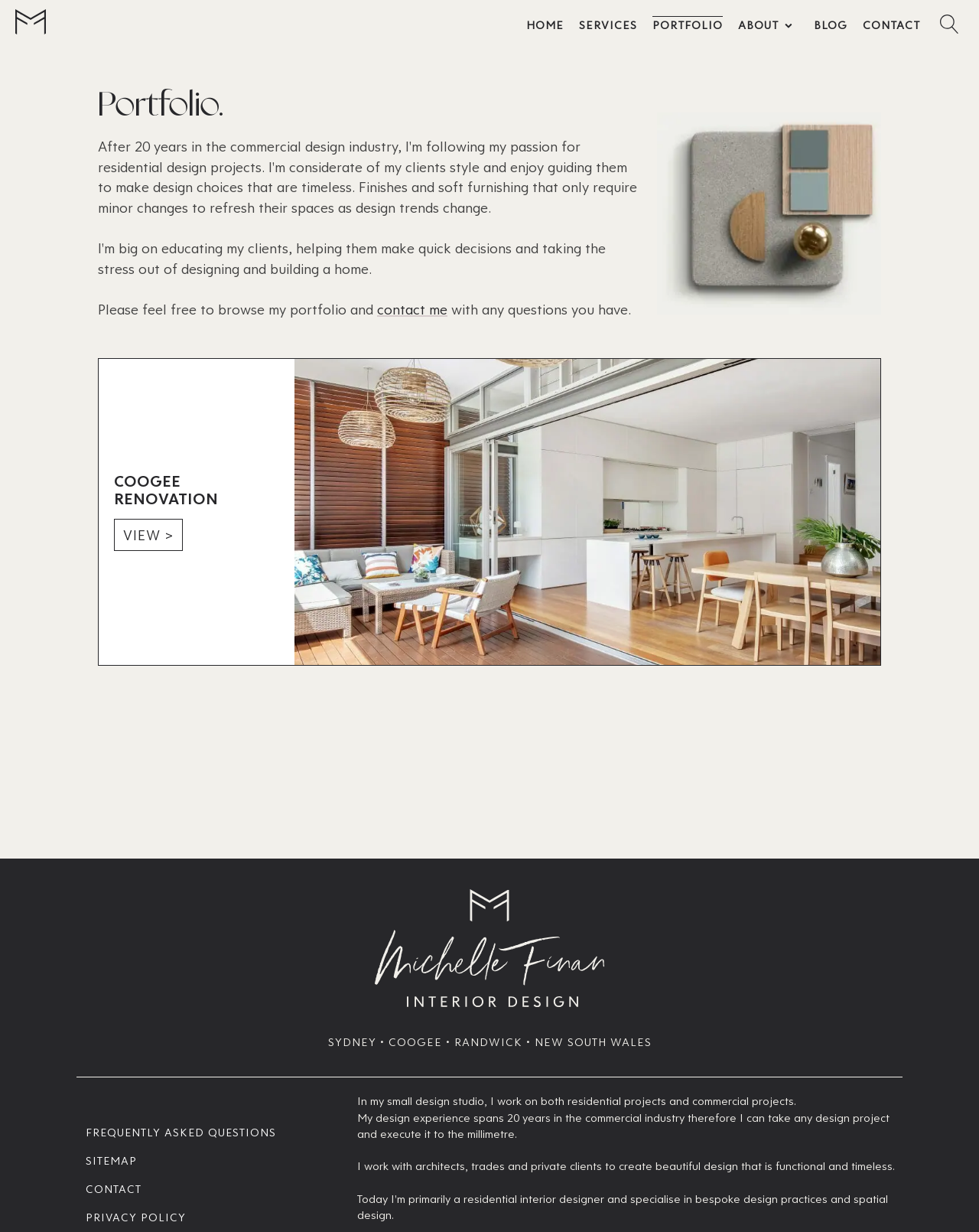Please provide a one-word or short phrase answer to the question:
What type of design projects does the author focus on?

Residential